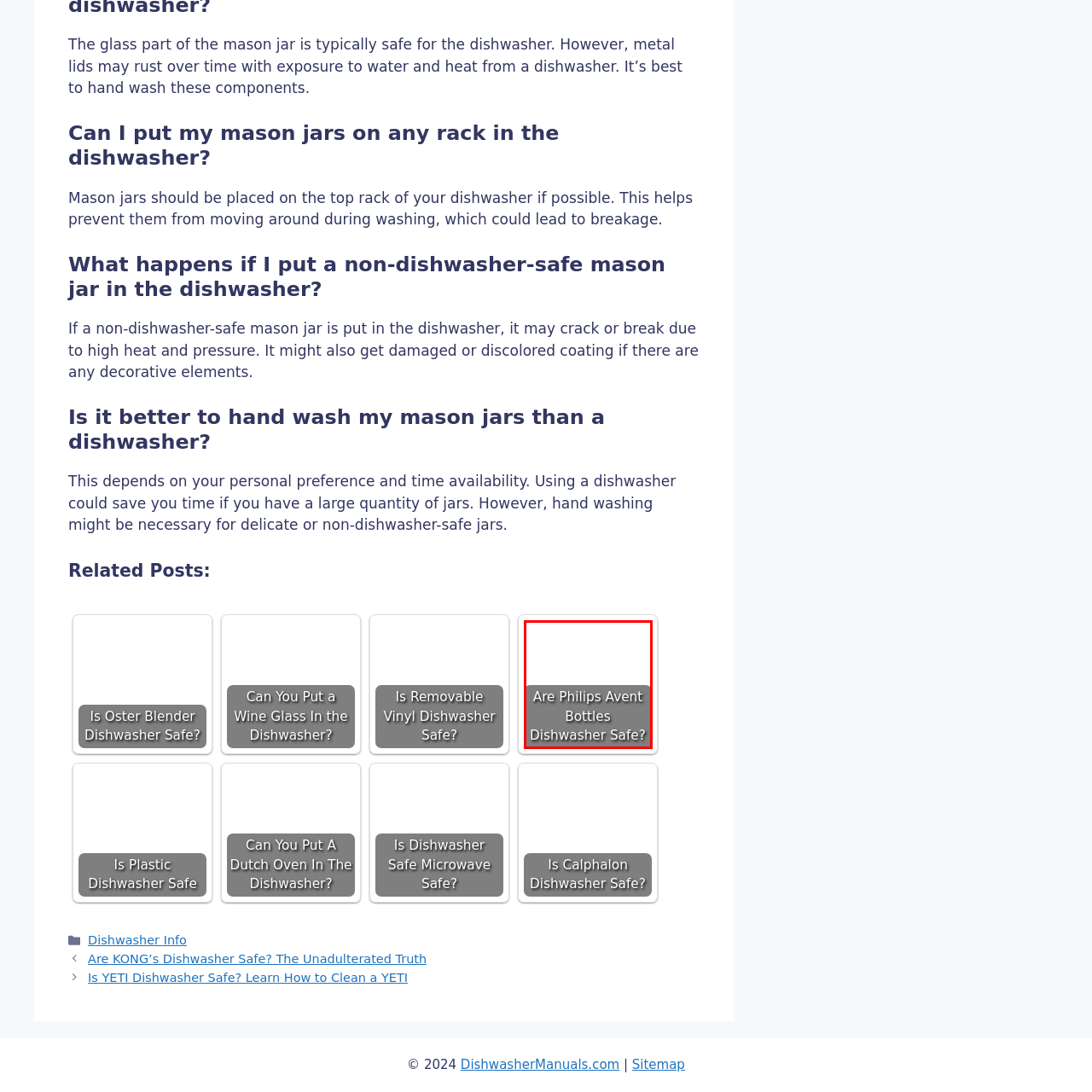Pay attention to the content inside the red bounding box and deliver a detailed answer to the following question based on the image's details: What is the design of the link emphasizing?

The design of the link is emphasizing usability, indicating that it leads to a detailed article or post that is easy to navigate and understand, making it a user-friendly resource for parents and caregivers.